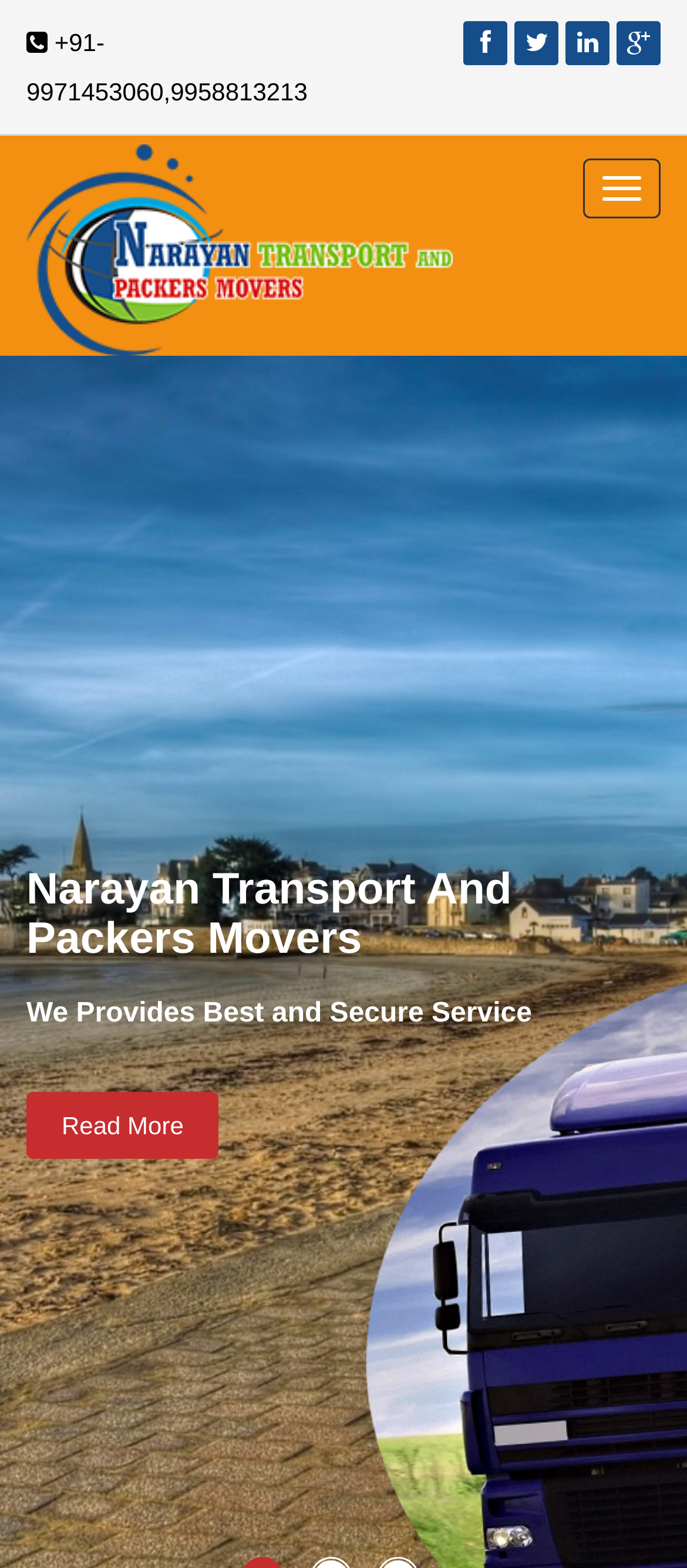What is the phone number on the top?
Please provide a comprehensive answer based on the visual information in the image.

I found the phone number on the top of the webpage, which is displayed as a static text element with the bounding box coordinates [0.038, 0.018, 0.448, 0.067].